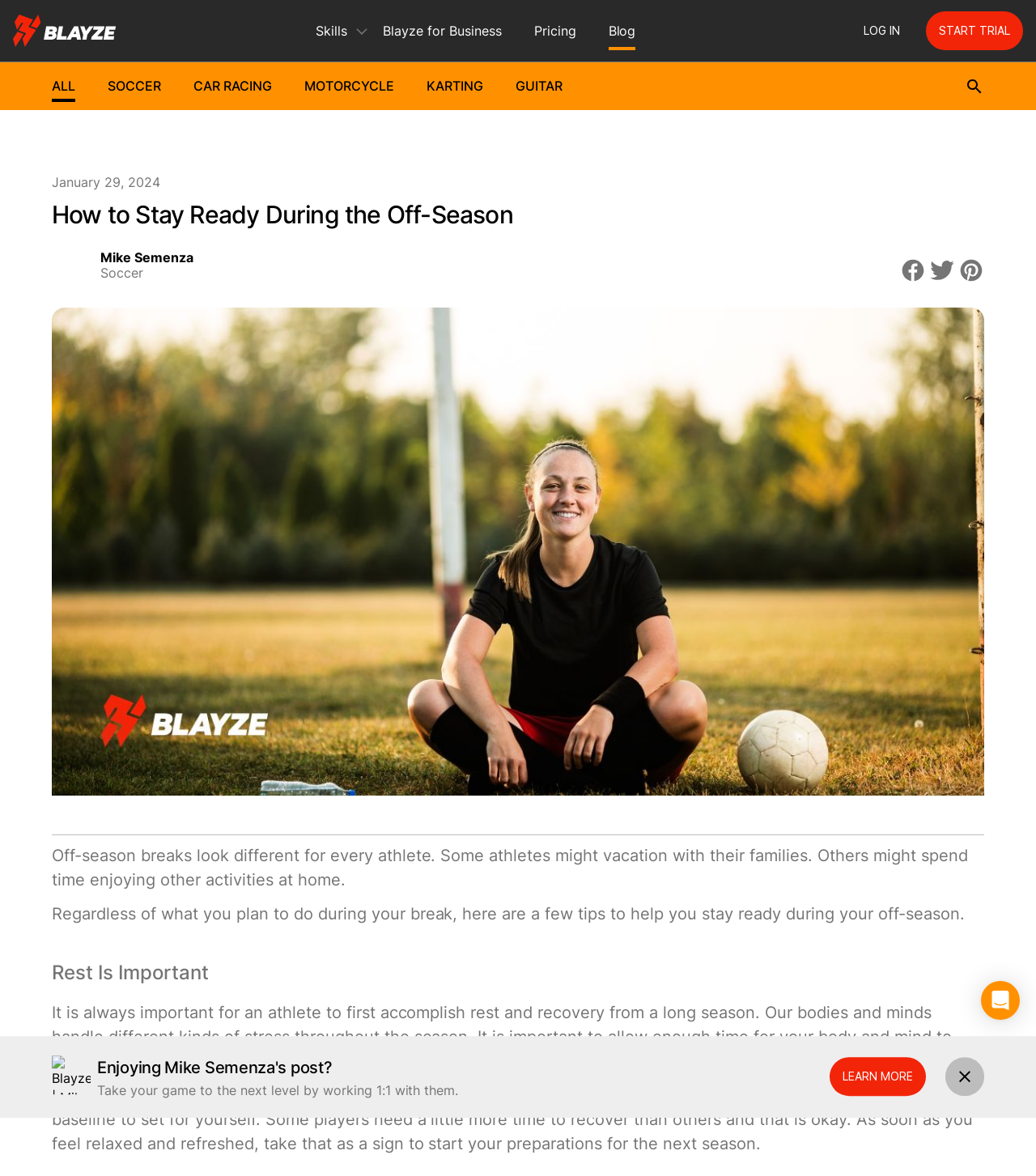Kindly determine the bounding box coordinates for the area that needs to be clicked to execute this instruction: "Search for something".

None